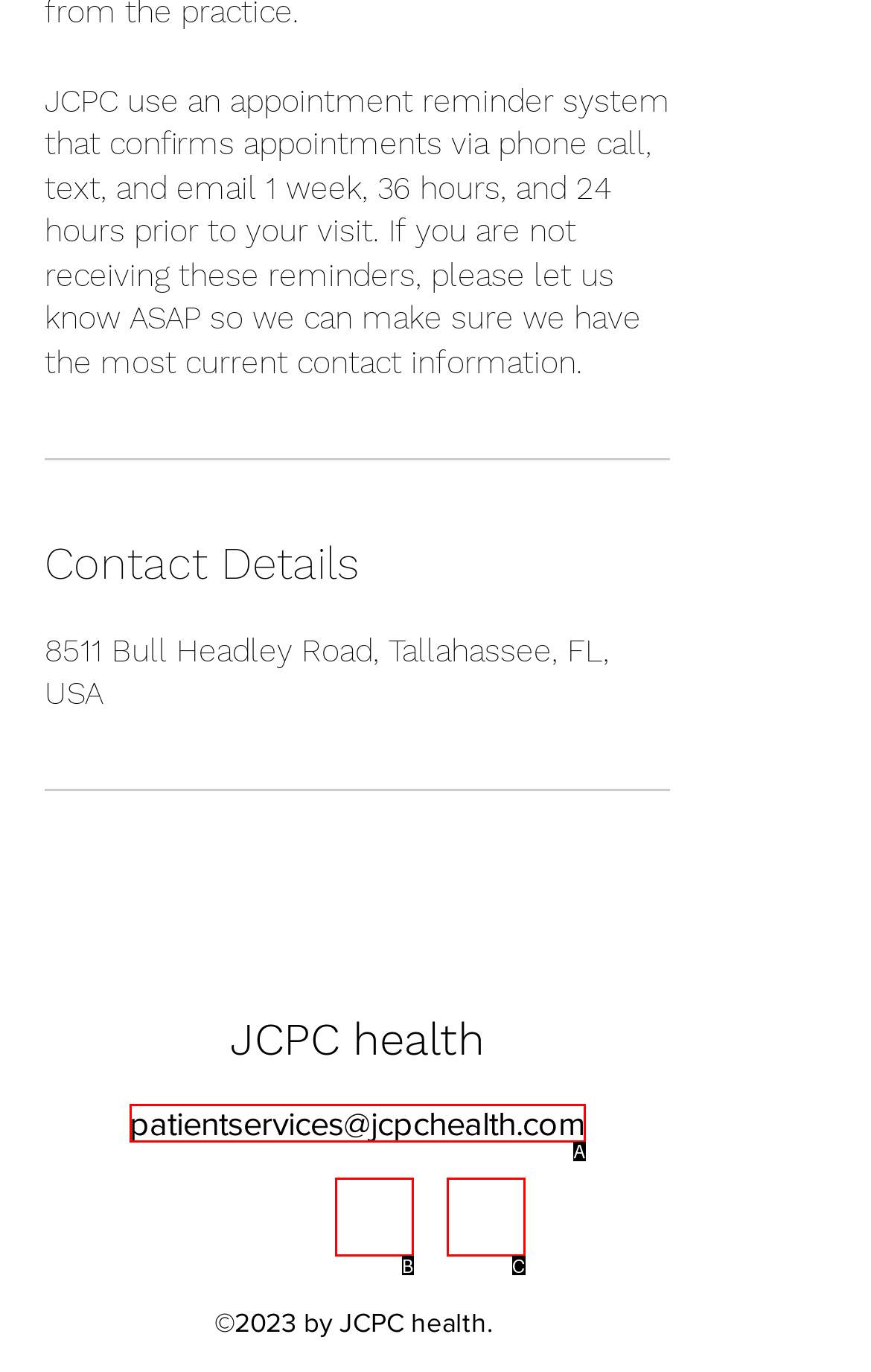Assess the description: aria-label="Facebook" and select the option that matches. Provide the letter of the chosen option directly from the given choices.

B